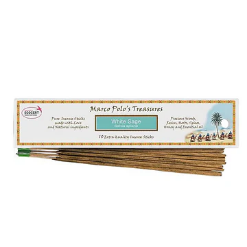Respond to the question below with a concise word or phrase:
What is the primary material used to craft the incense sticks?

Pure white sage